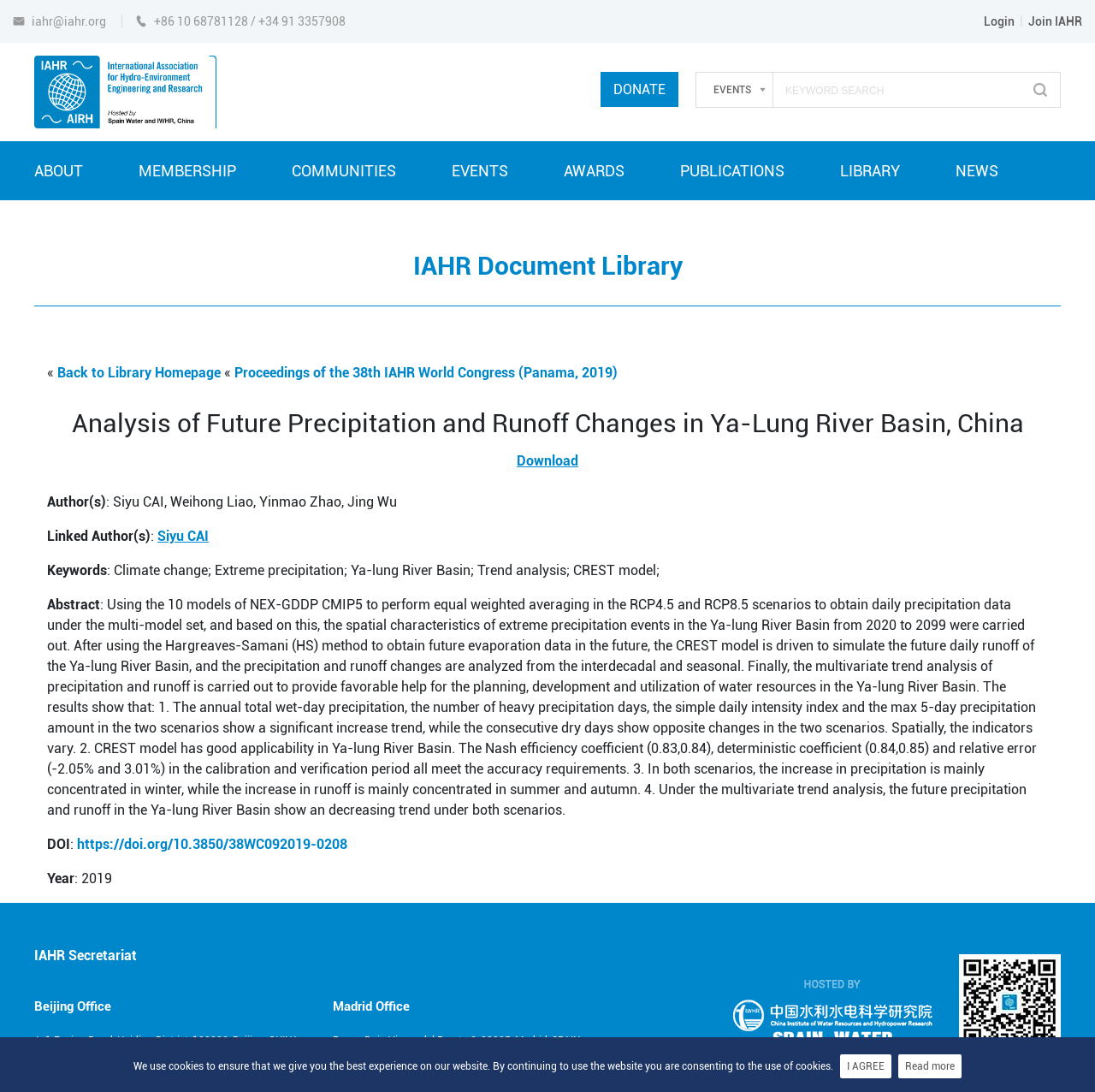With reference to the screenshot, provide a detailed response to the question below:
What is the topic of the proceedings mentioned on this webpage?

The webpage mentions the proceedings of the 38th IAHR World Congress, which was held in Panama in 2019, and provides a link to the proceedings.